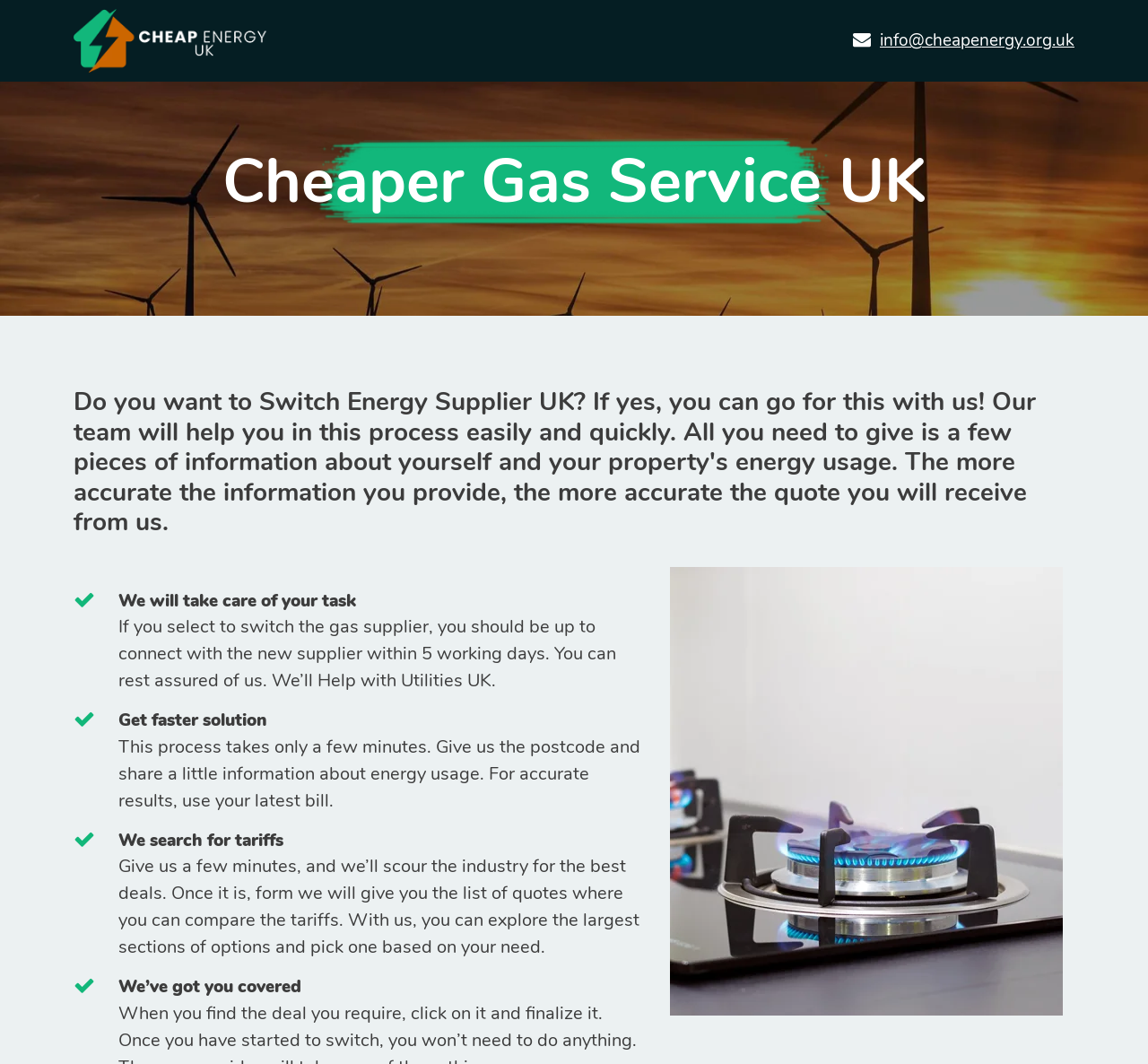Based on the provided description, "info@cheapenergy.org.uk", find the bounding box of the corresponding UI element in the screenshot.

[0.766, 0.027, 0.936, 0.049]